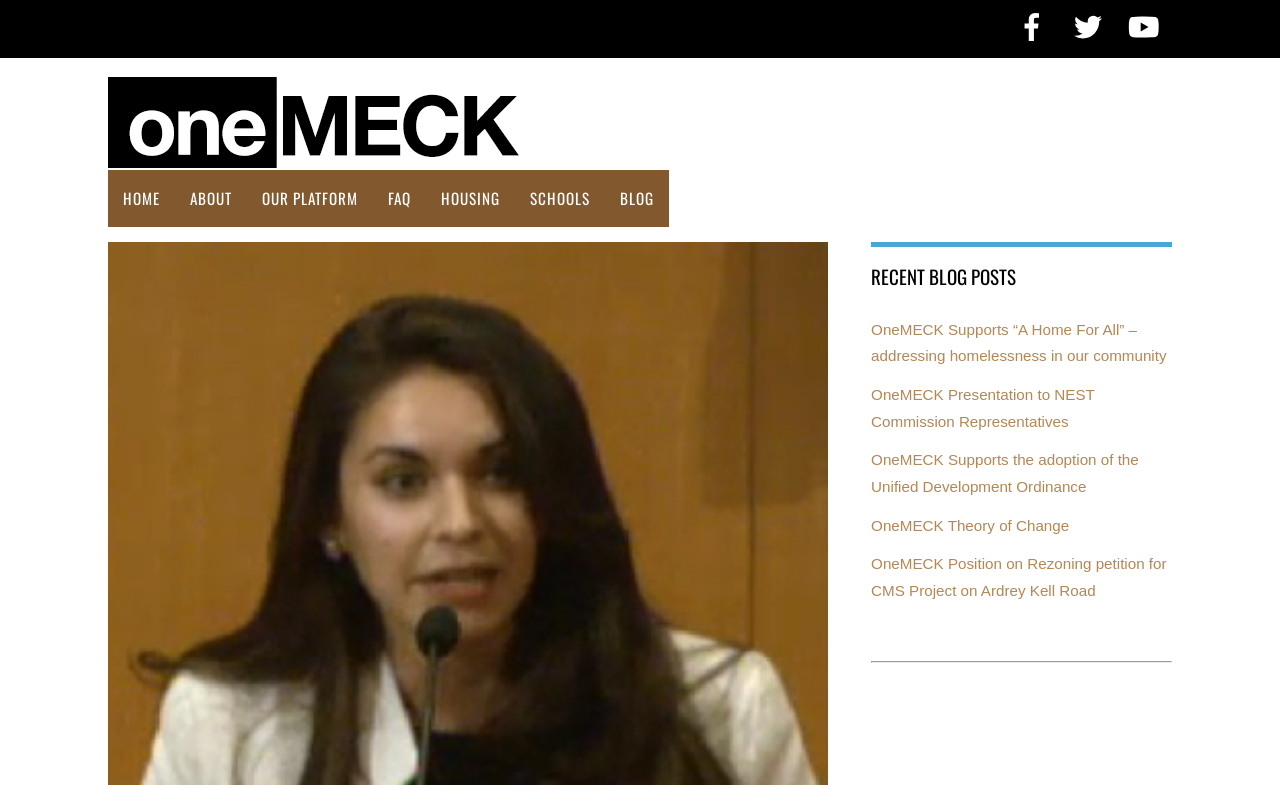Give a one-word or short phrase answer to the question: 
What social media platforms are available?

Facebook, Twitter, YouTube